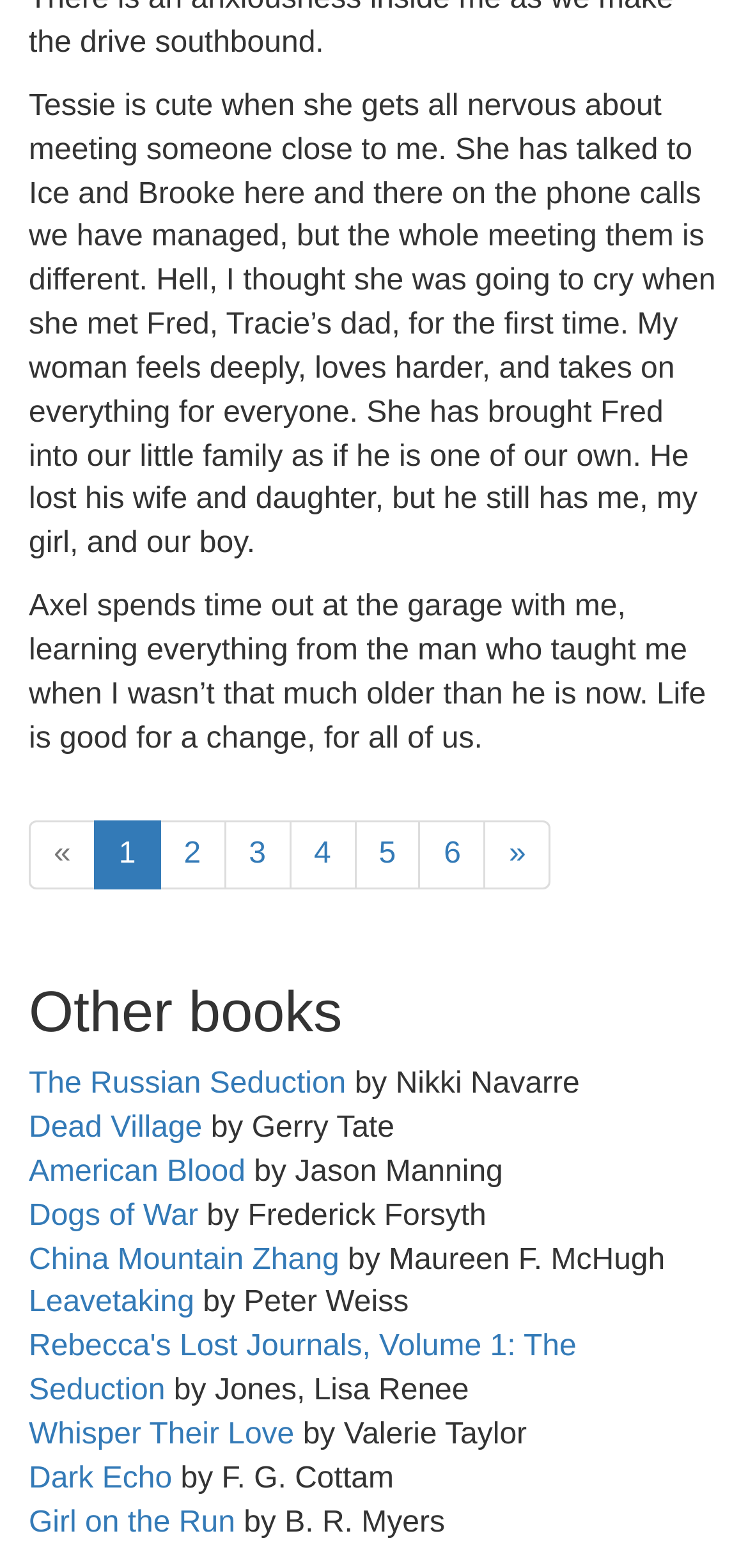How many books are listed under 'Other books'?
Use the image to give a comprehensive and detailed response to the question.

There are 10 links listed under the 'Other books' heading, each corresponding to a different book title.